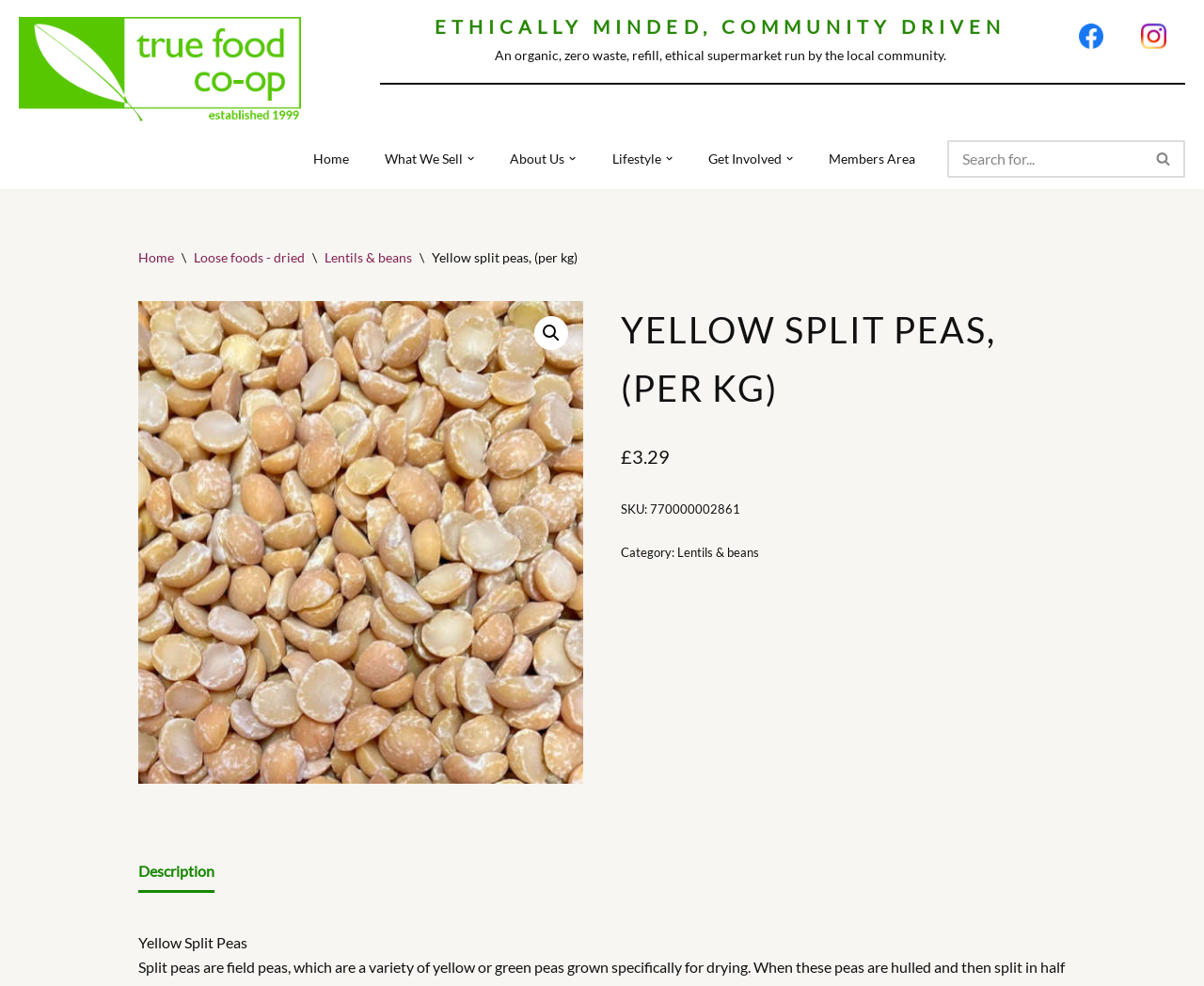Using the information from the screenshot, answer the following question thoroughly:
What is the search function for?

I found the answer by looking at the search bar and the link next to it, which says 'Search ALL products'. This suggests that the search function is for searching all products on the website.